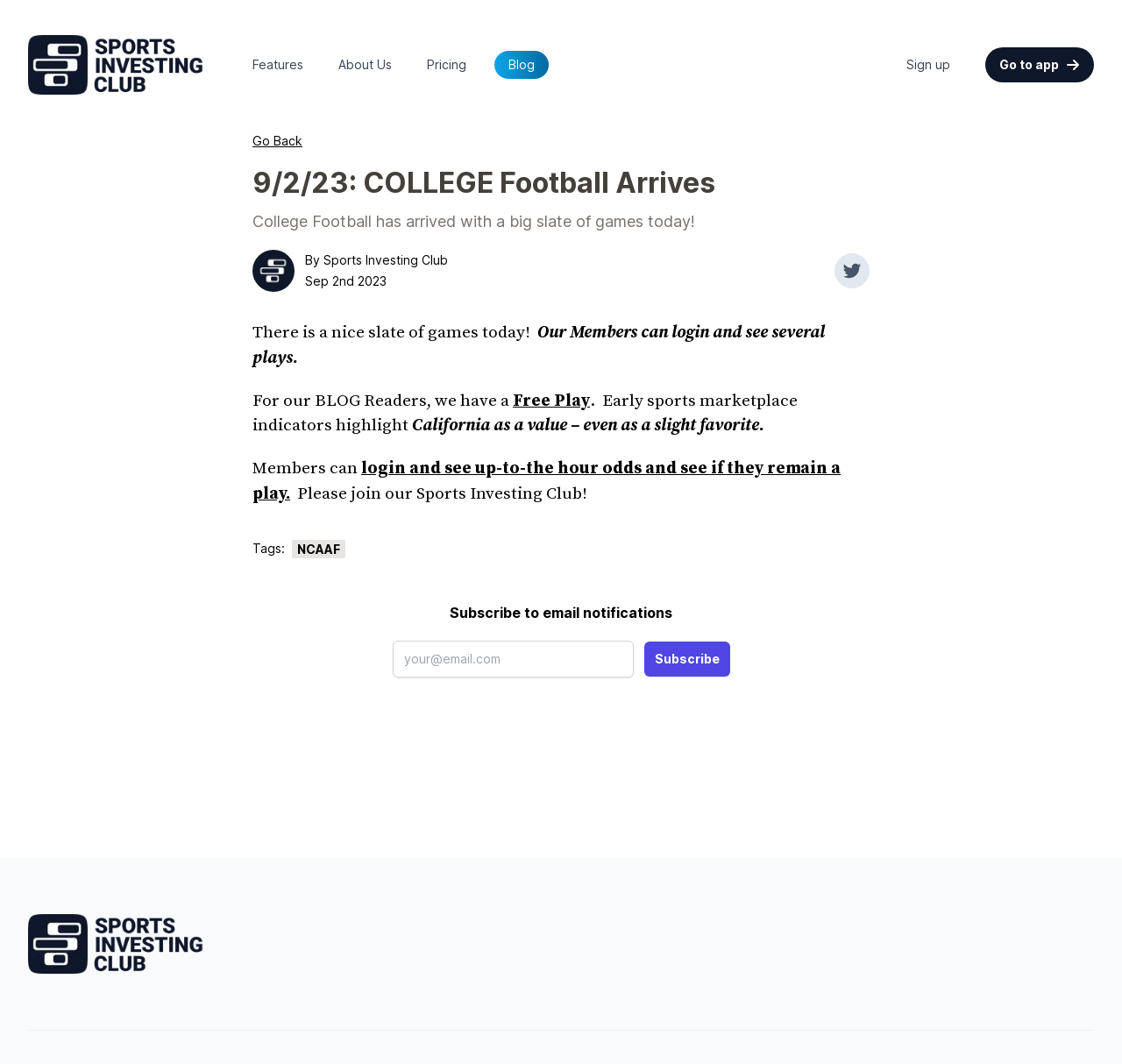Bounding box coordinates must be specified in the format (top-left x, top-left y, bottom-right x, bottom-right y). All values should be floating point numbers between 0 and 1. What are the bounding box coordinates of the UI element described as: Tweet about this article

[0.744, 0.238, 0.775, 0.271]